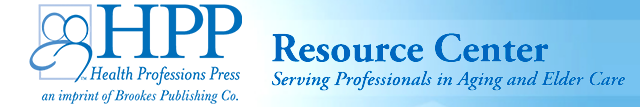Please answer the following question using a single word or phrase: 
What is the role of the HPP Resource Center?

Hub for information and support